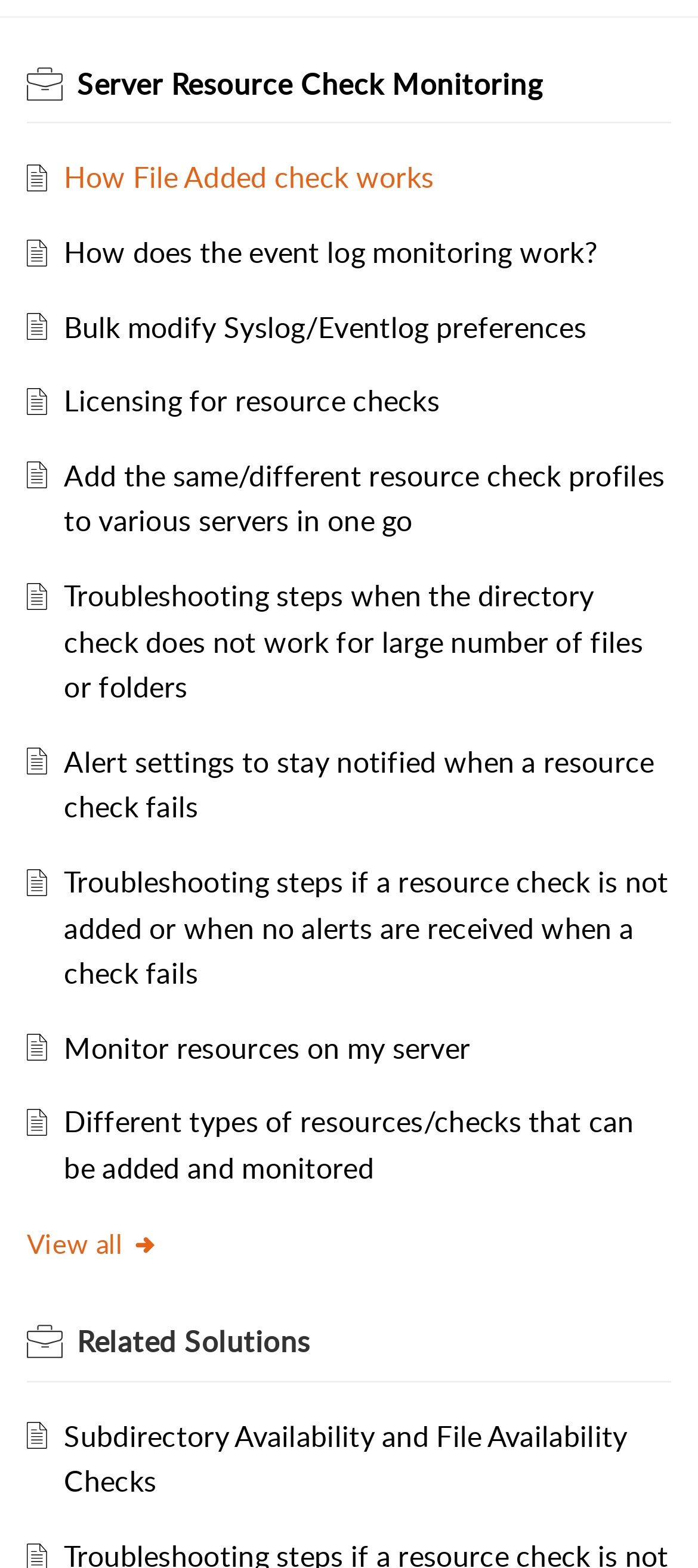Please identify the bounding box coordinates of the area I need to click to accomplish the following instruction: "Check Subdirectory Availability and File Availability Checks".

[0.092, 0.903, 0.899, 0.957]